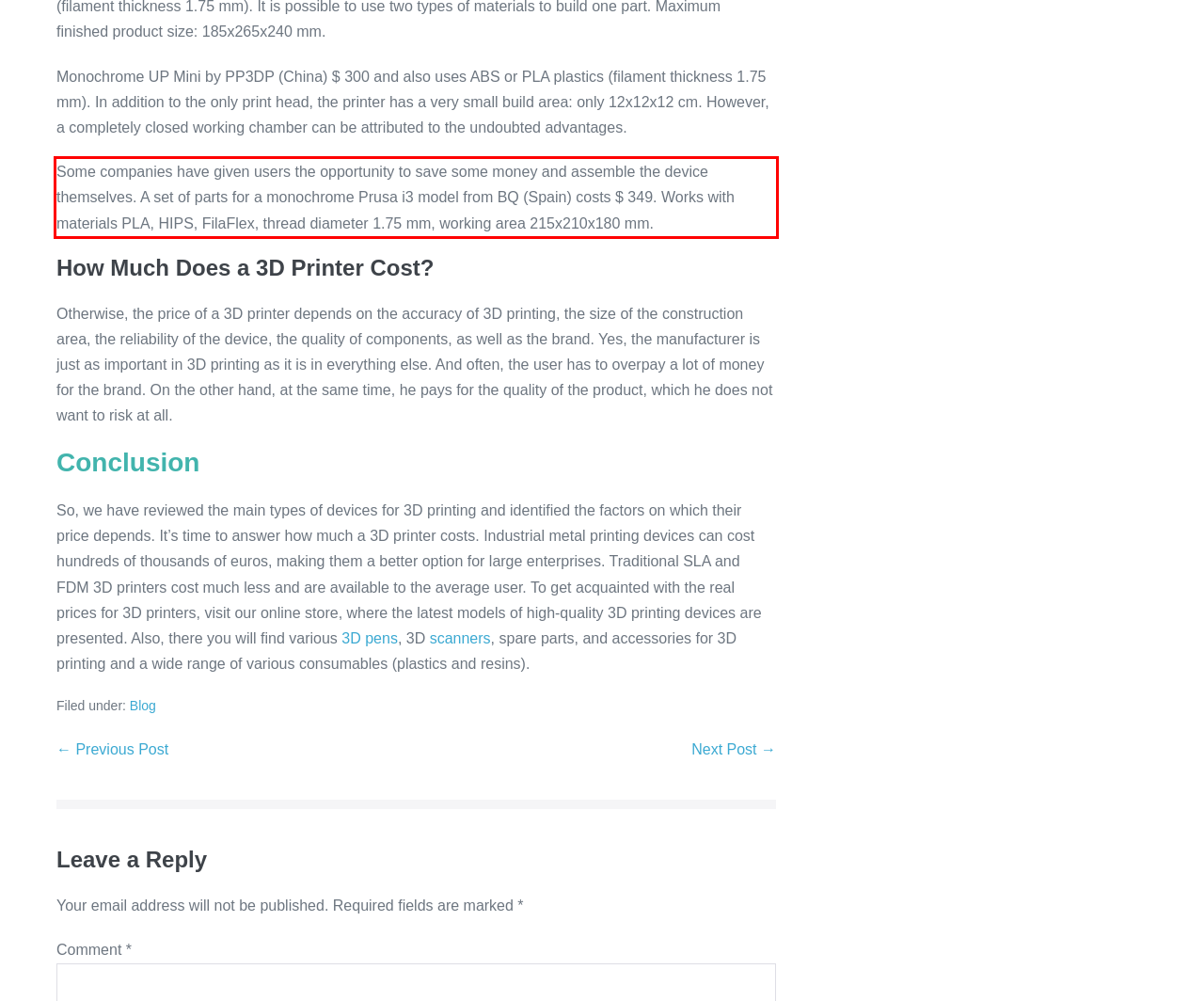Identify the red bounding box in the webpage screenshot and perform OCR to generate the text content enclosed.

Some companies have given users the opportunity to save some money and assemble the device themselves. A set of parts for a monochrome Prusa i3 model from BQ (Spain) costs $ 349. Works with materials PLA, HIPS, FilaFlex, thread diameter 1.75 mm, working area 215x210x180 mm.